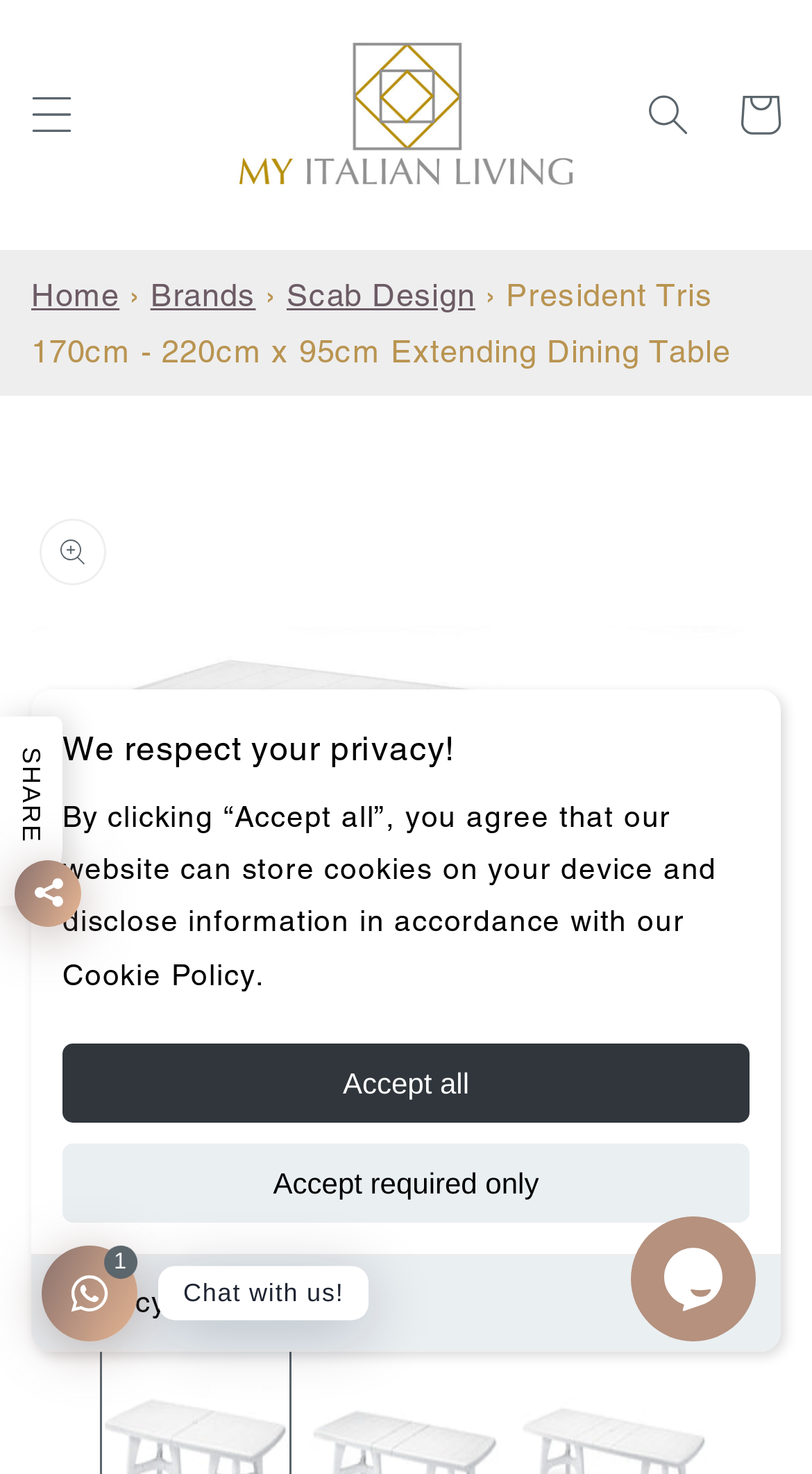Specify the bounding box coordinates of the area to click in order to follow the given instruction: "Open chat window."

[0.79, 0.733, 0.944, 0.818]